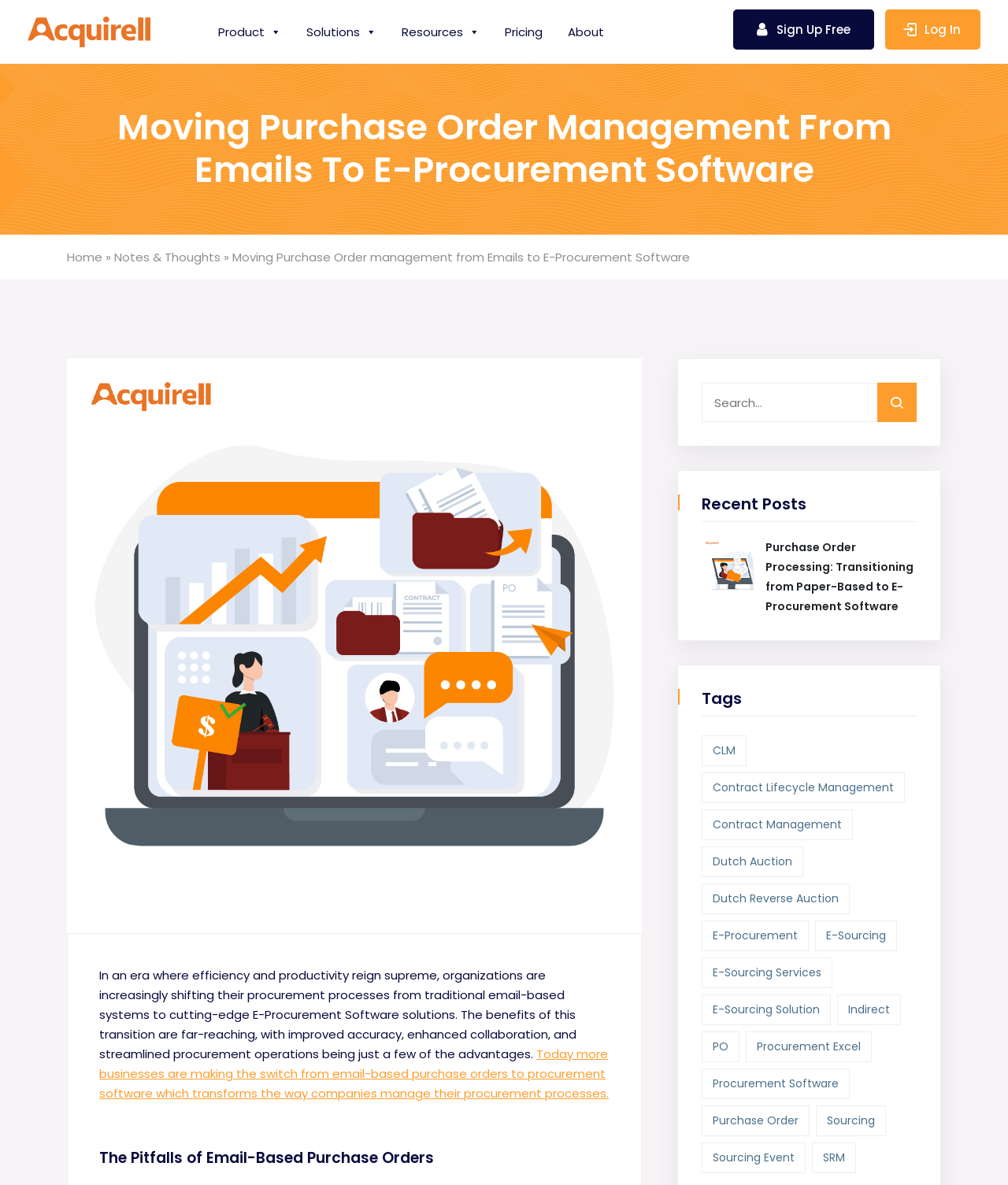Please identify the bounding box coordinates of where to click in order to follow the instruction: "Sign up for free".

[0.727, 0.008, 0.867, 0.042]